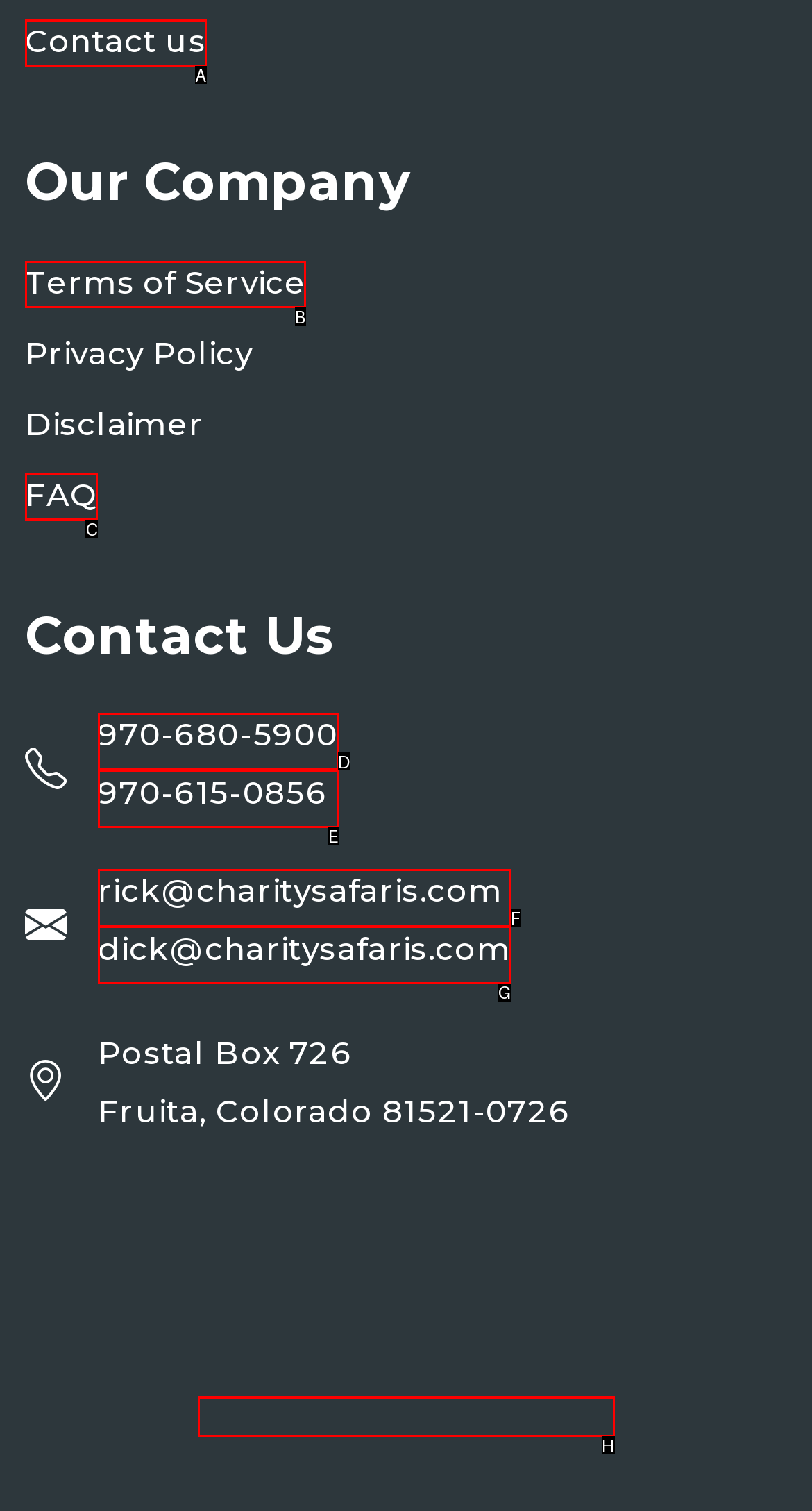With the provided description: rick@charitysafaris.com, select the most suitable HTML element. Respond with the letter of the selected option.

F